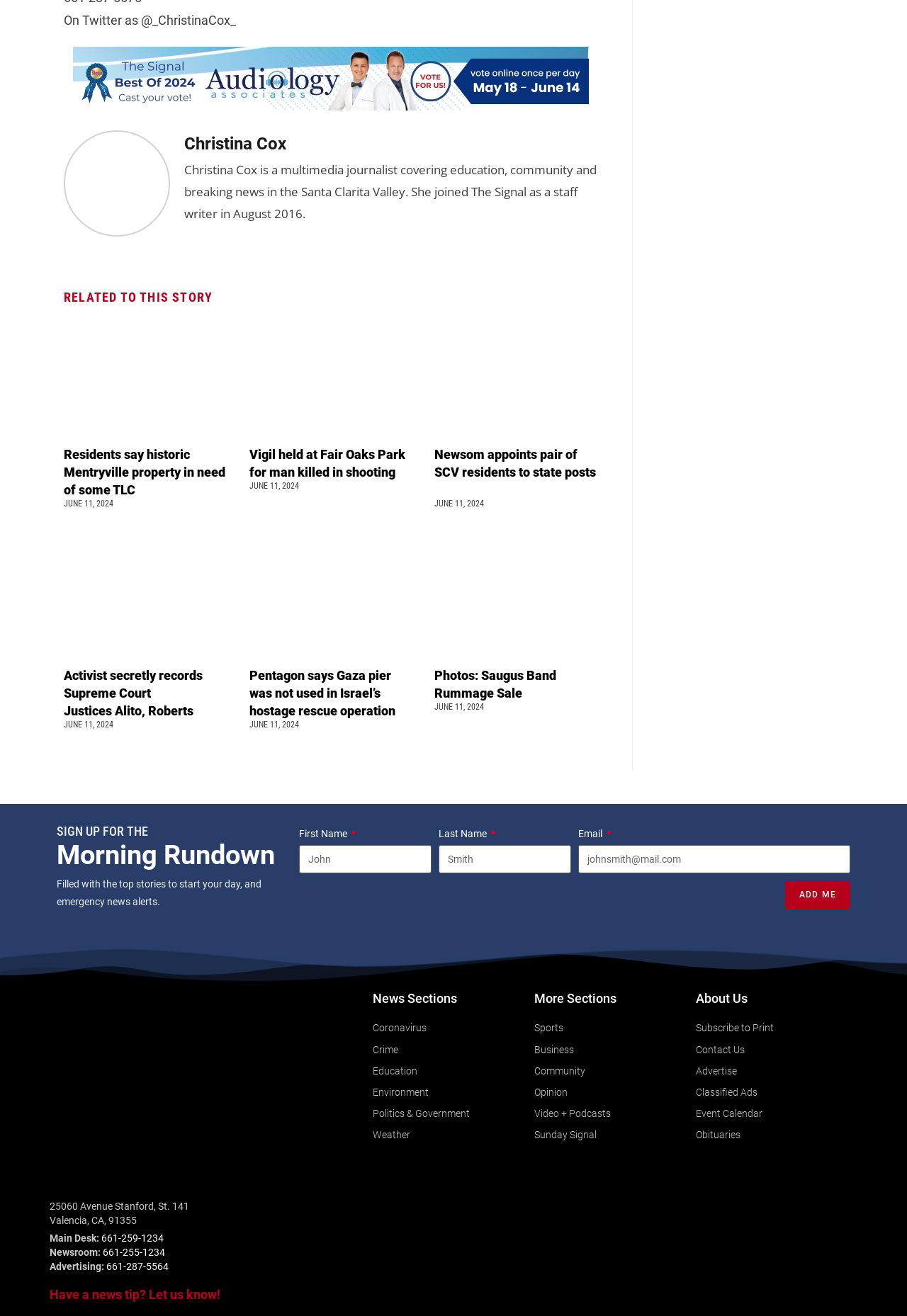How many news sections are listed on the webpage?
Provide a detailed answer to the question, using the image to inform your response.

The news sections are listed in the middle of the webpage, and there are 7 sections: Coronavirus, Crime, Education, Environment, Politics & Government, and Weather.